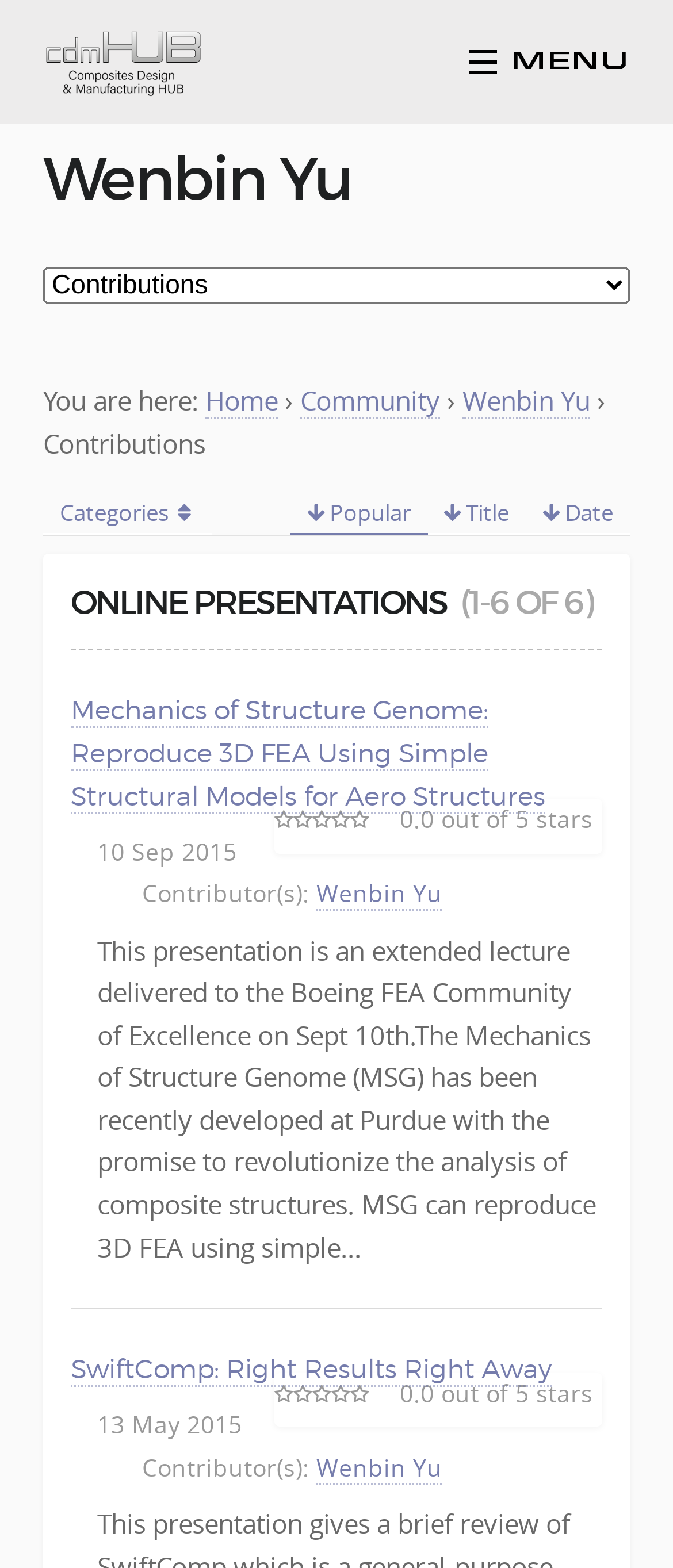What is the date of the second online presentation?
Answer the question with a single word or phrase derived from the image.

13 May 2015